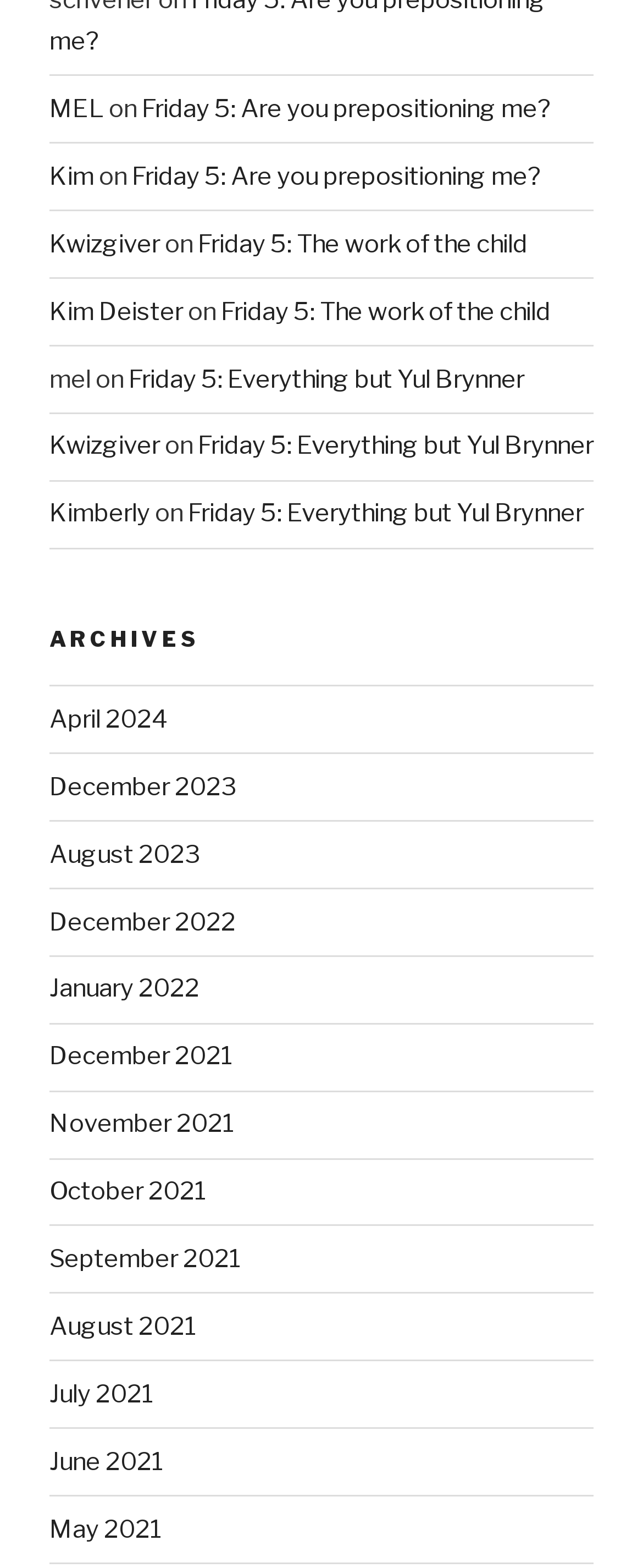How many links are on the webpage in total?
Please provide a comprehensive answer based on the contents of the image.

I counted the total number of links on the webpage, including those under the ARCHIVES heading, and found a total of 21 links.